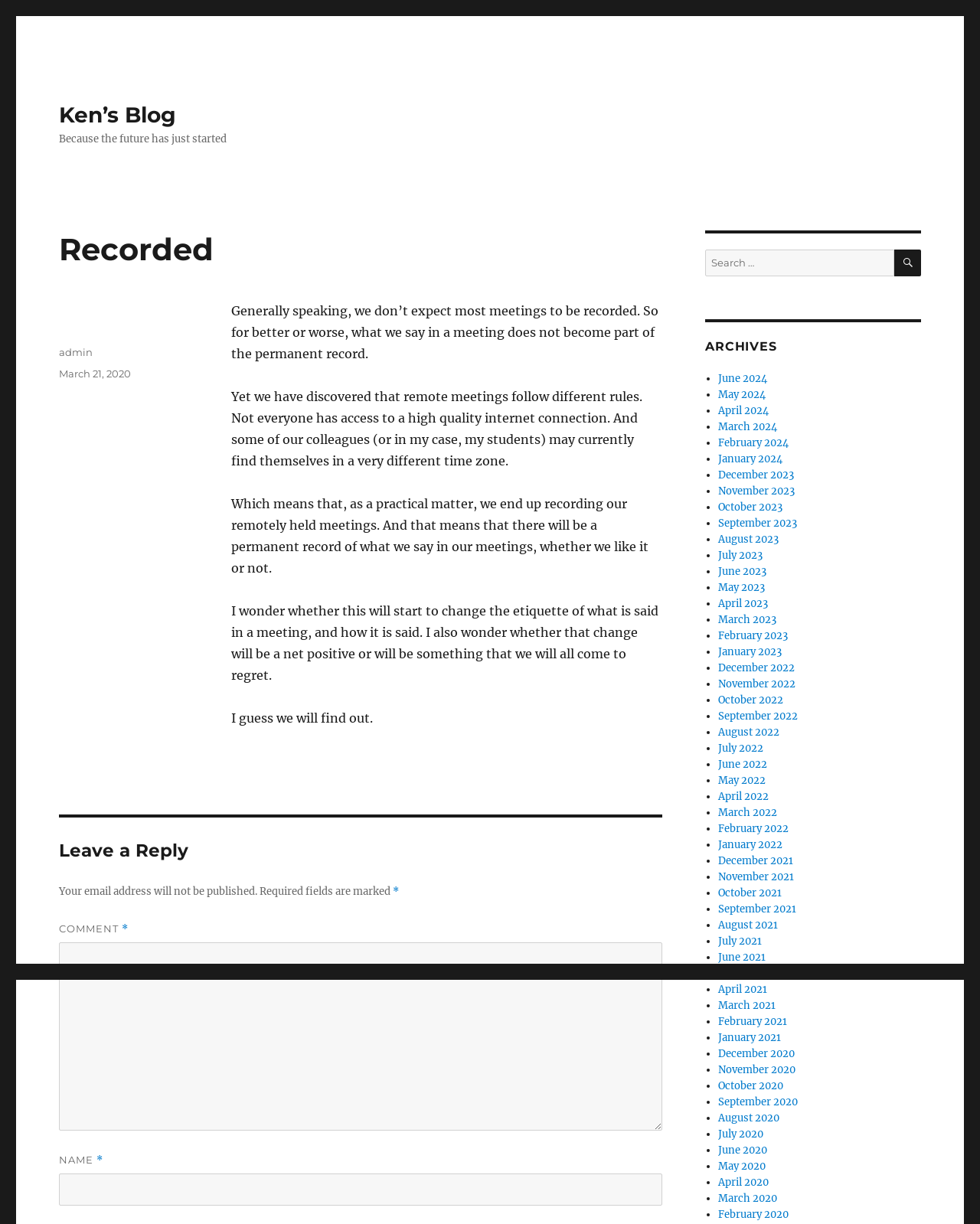Construct a thorough caption encompassing all aspects of the webpage.

The webpage is a blog post titled "Recorded" by Ken. At the top, there is a link to "Ken's Blog" and a tagline "Because the future has just started". Below this, there is an article section that takes up most of the page. The article is divided into several paragraphs of text, discussing the topic of recording meetings and how it may change the etiquette of what is said in a meeting.

To the right of the article section, there is a search bar with a magnifying glass icon and a label "Search for:". Below this, there is an "ARCHIVES" section that lists links to previous months, from June 2024 to June 2022, each with a bullet point marker.

At the bottom of the article section, there is a footer section that contains information about the author and the post date, "Posted on March 21, 2020". There is also a "Leave a Reply" section with a comment box and fields for name and email address.

Overall, the webpage has a simple and clean layout, with a focus on the article content and easy navigation to other sections of the blog.